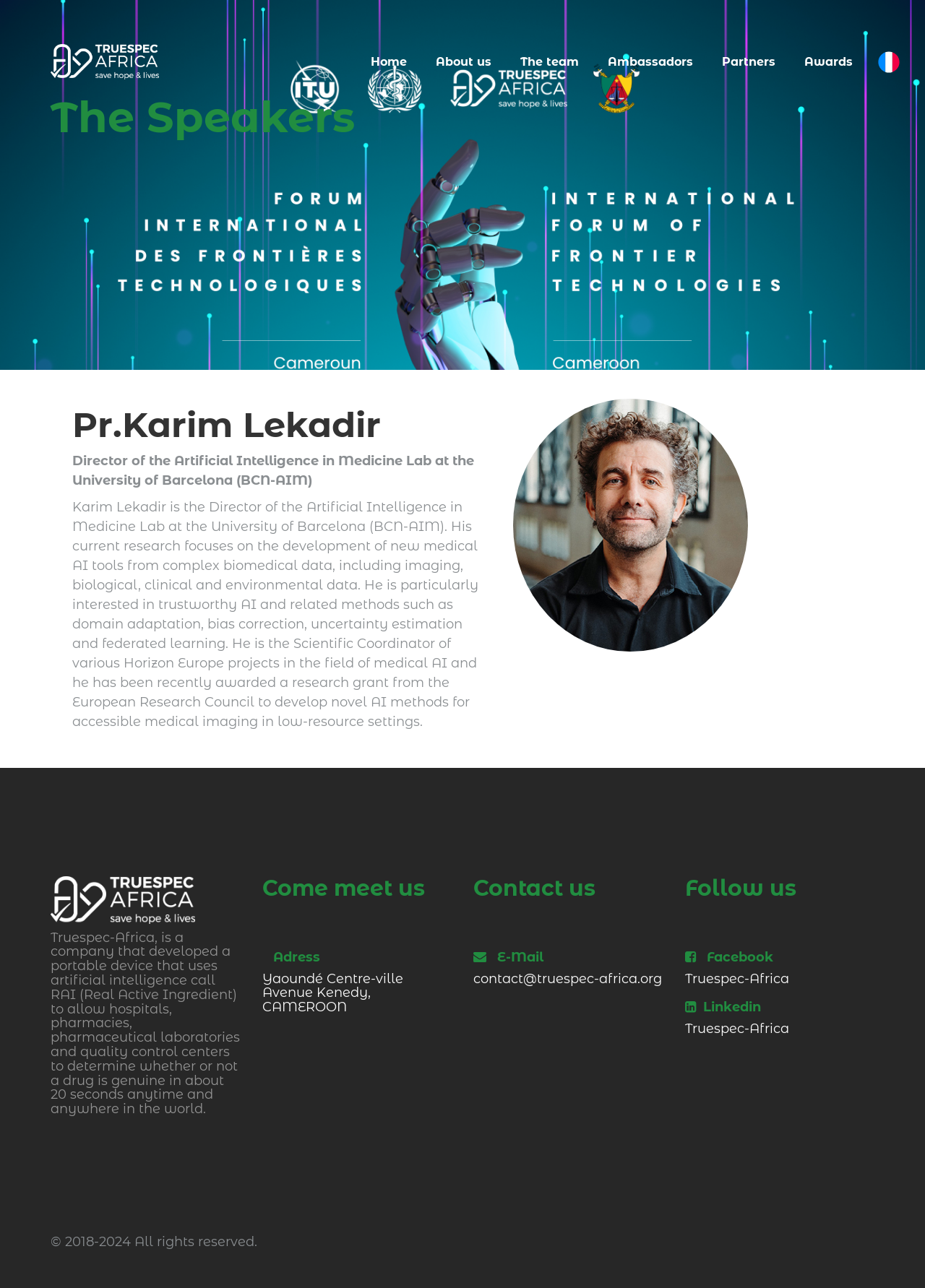What is the research focus of Pr. Karim Lekadir?
Look at the image and provide a short answer using one word or a phrase.

trustworthy AI